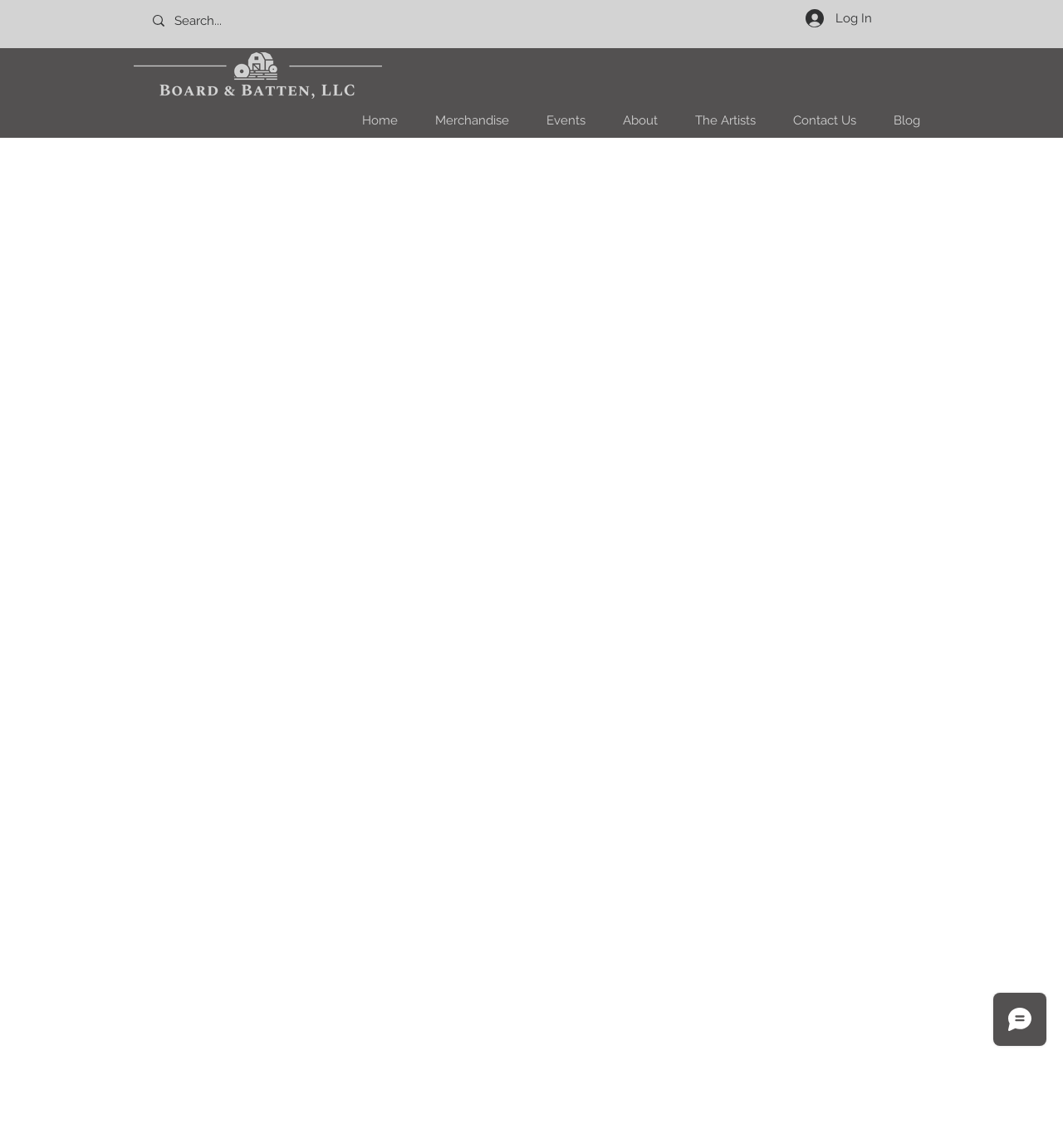From the webpage screenshot, predict the bounding box of the UI element that matches this description: "aria-label="Search..." name="q" placeholder="Search..."".

[0.164, 0.004, 0.258, 0.033]